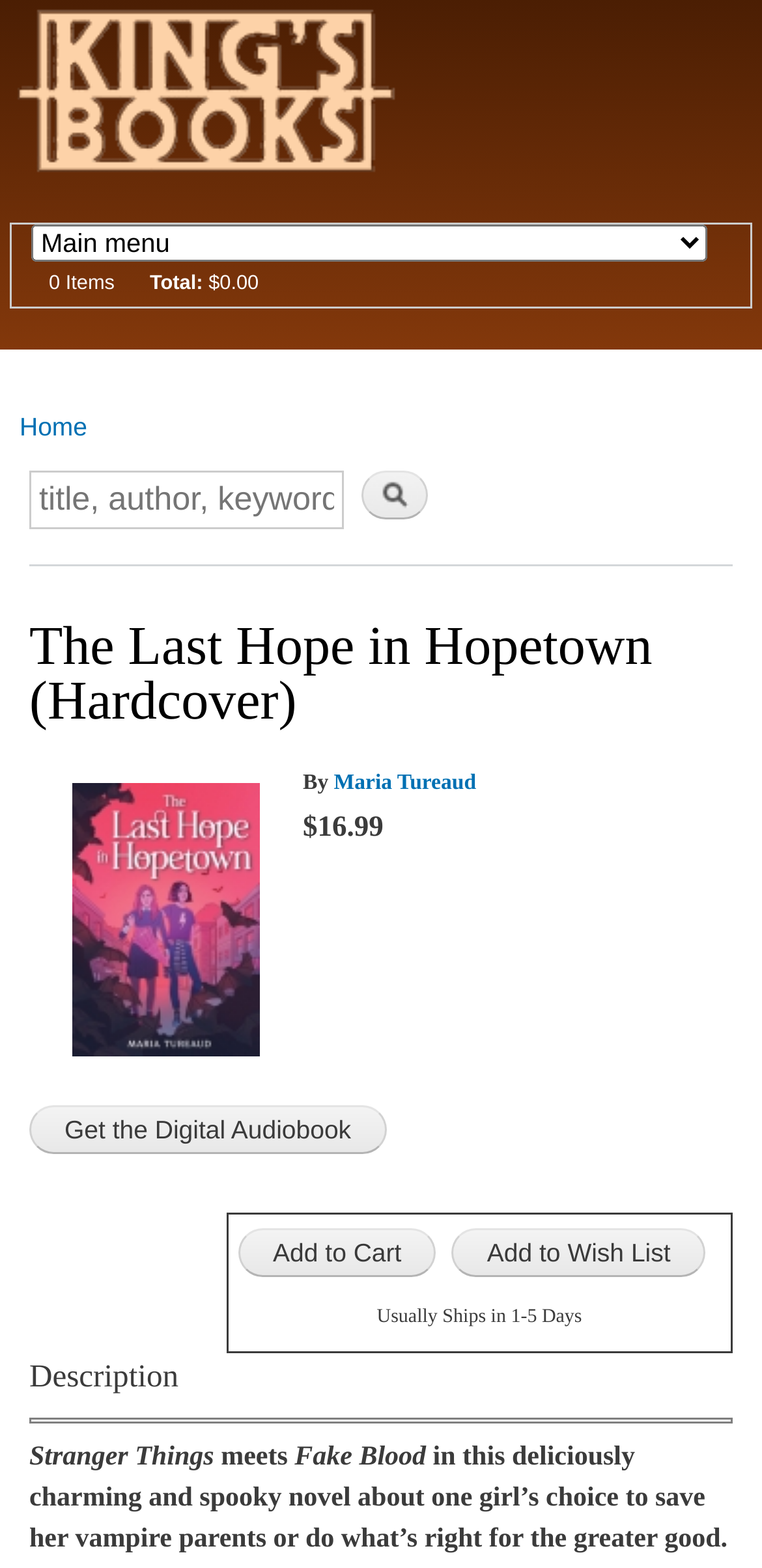Determine the coordinates of the bounding box for the clickable area needed to execute this instruction: "Search for a book".

[0.038, 0.3, 0.452, 0.337]